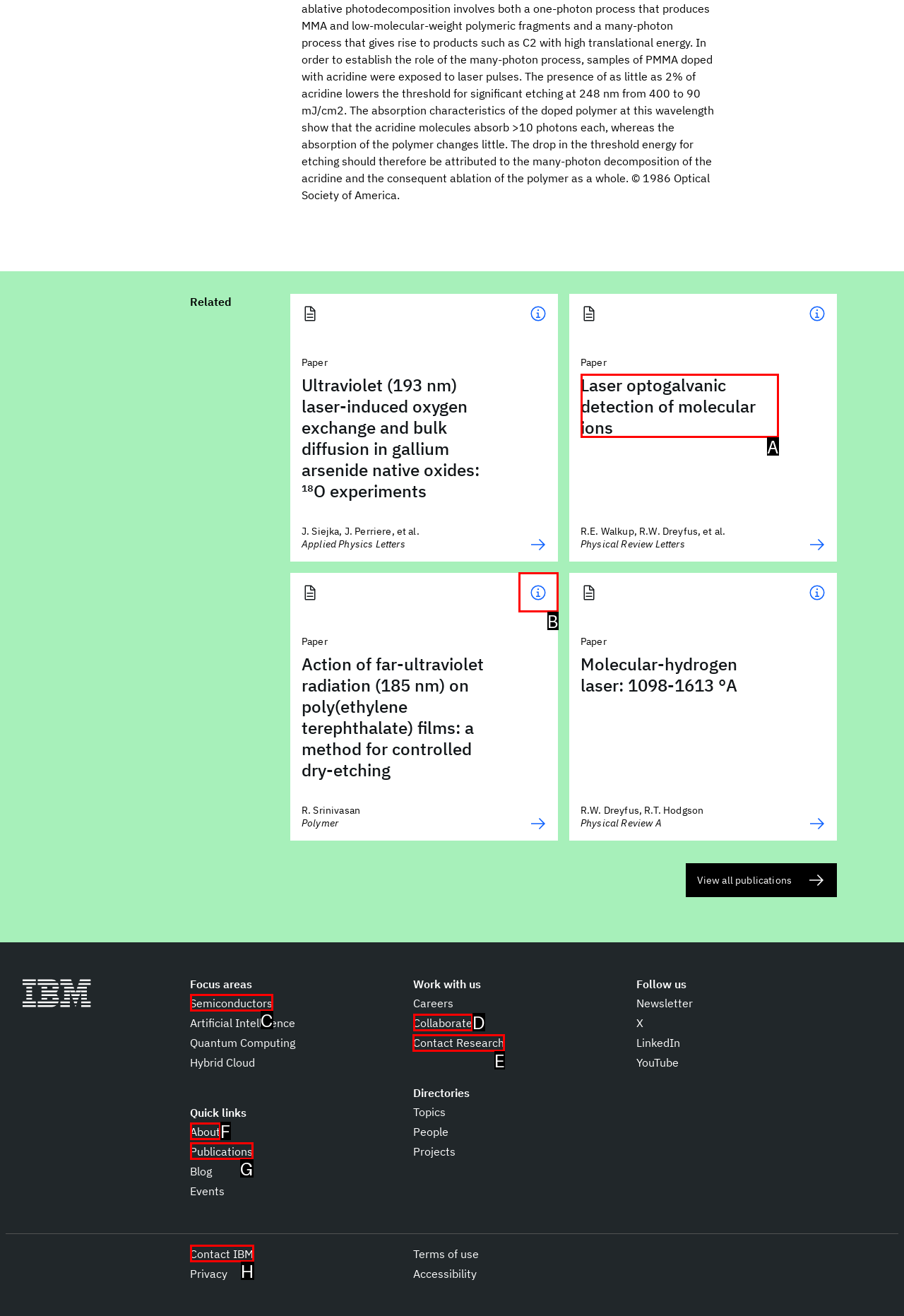Figure out which option to click to perform the following task: Contact Research
Provide the letter of the correct option in your response.

E